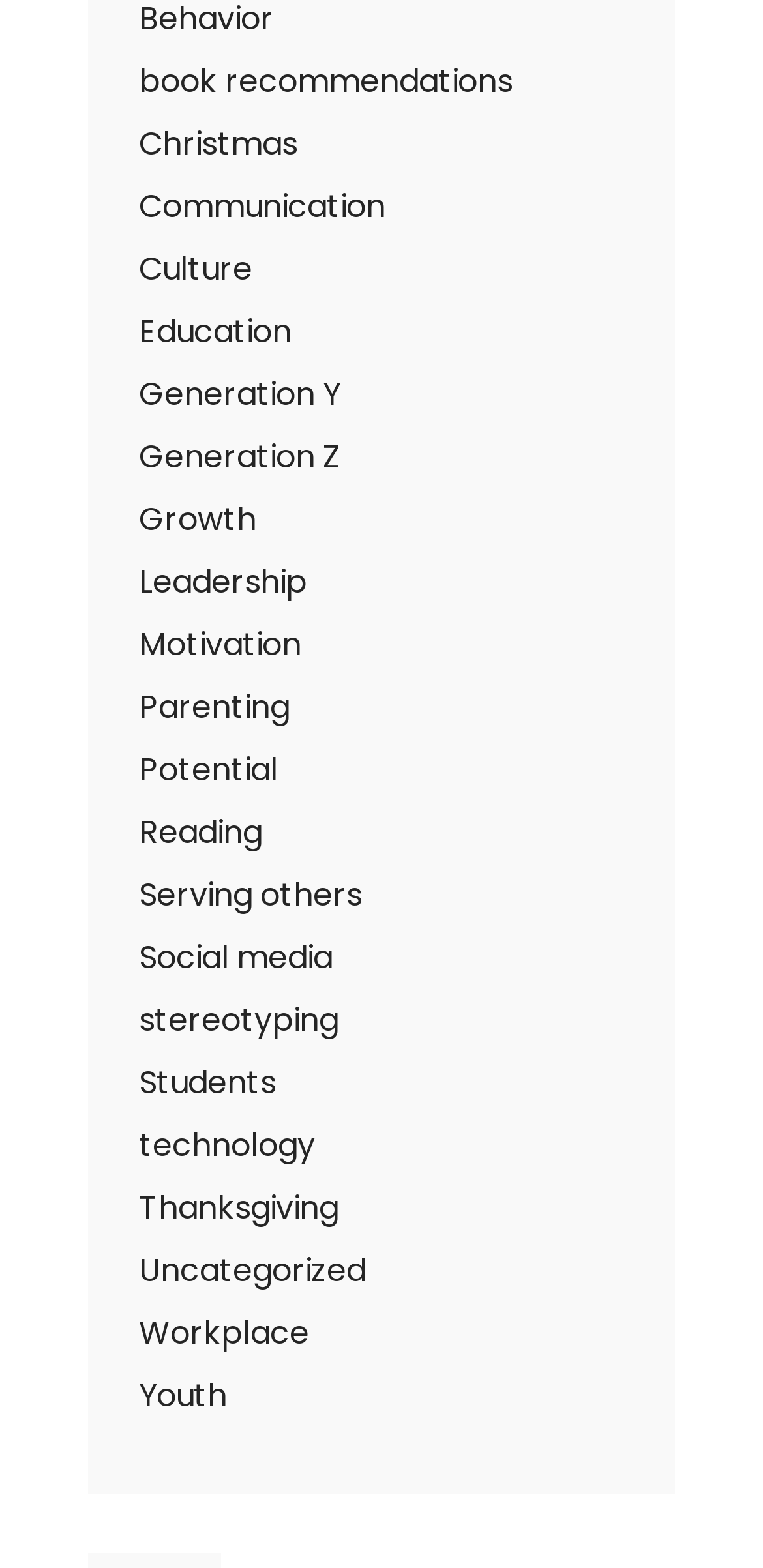How many categories are available on the webpage? Examine the screenshot and reply using just one word or a brief phrase.

27